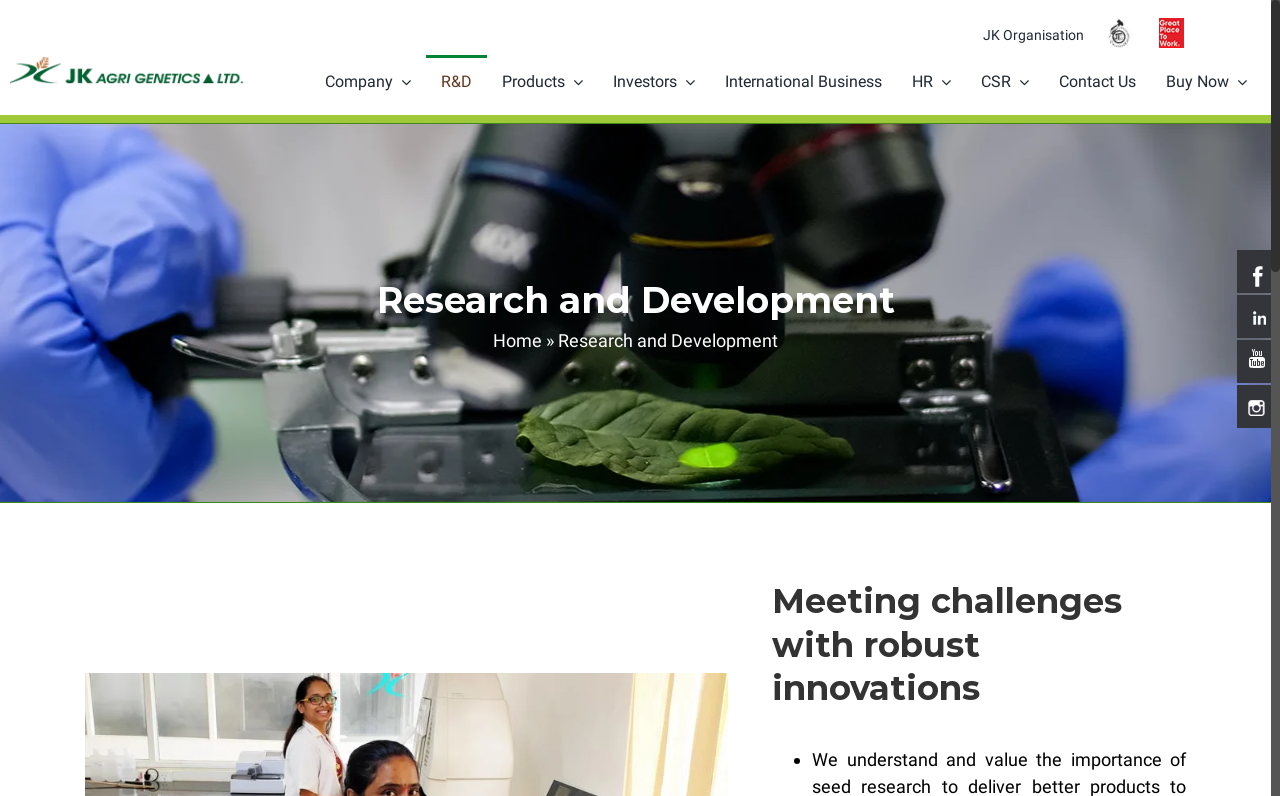Determine the bounding box coordinates of the clickable area required to perform the following instruction: "Visit 'JK Organisation' website". The coordinates should be represented as four float numbers between 0 and 1: [left, top, right, bottom].

[0.76, 0.019, 0.854, 0.069]